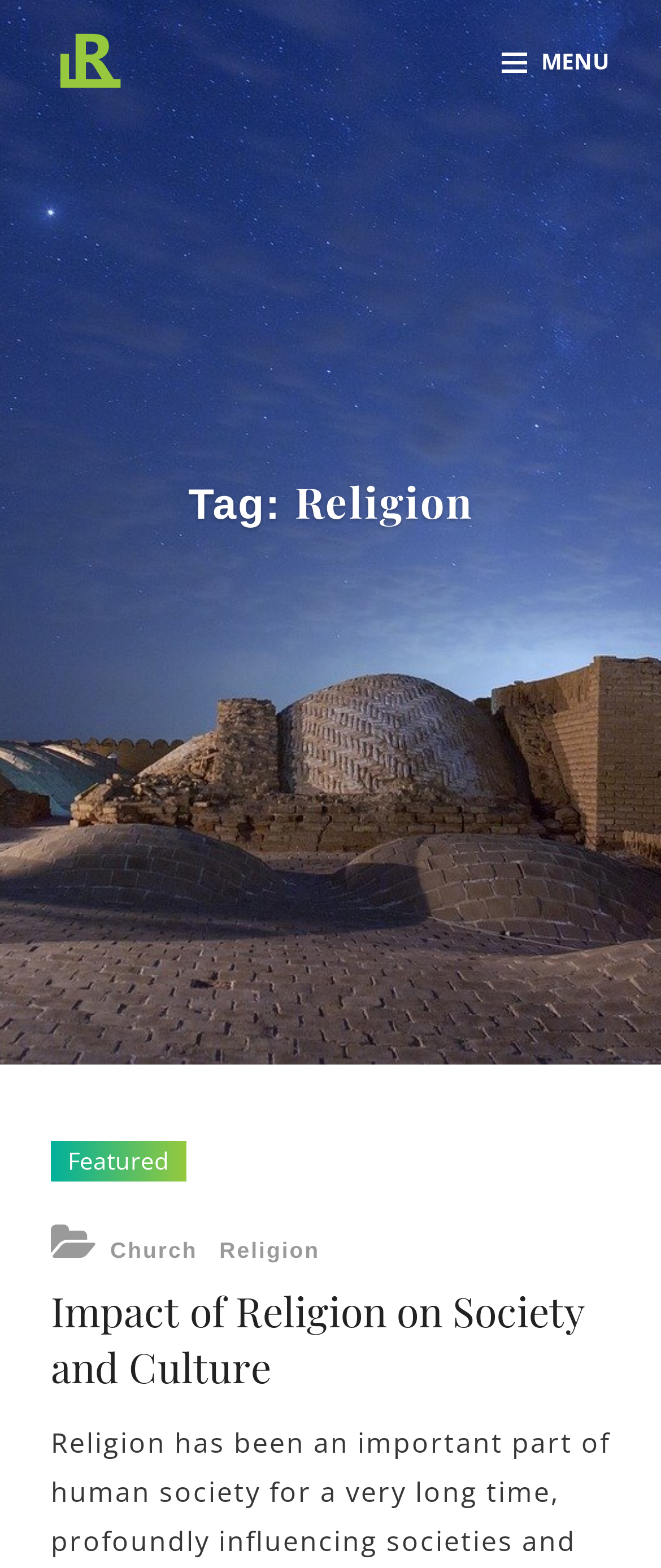Create a detailed narrative of the webpage’s visual and textual elements.

The webpage is about religion, specifically focused on Reformed Libertarianism. At the top left, there is a link and an image, both labeled "Reformed Libertarian", which likely serves as the website's logo. 

On the top right, there is a button labeled "MENU", which is not expanded. 

Below the logo, there is a heading that reads "Tag: Religion", which spans most of the width of the page. 

Underneath the heading, there are several elements. On the left, there is a static text "Featured". To the right of "Featured", there is a header with the text "CATEGORIES". Below "CATEGORIES", there are two links, "Church" and "Religion", which are likely categories related to the topic of religion. 

Further down, there is a heading that reads "Impact of Religion on Society and Culture", which is followed by a link with the same text. This link likely leads to an article or page discussing the impact of religion on society and culture.